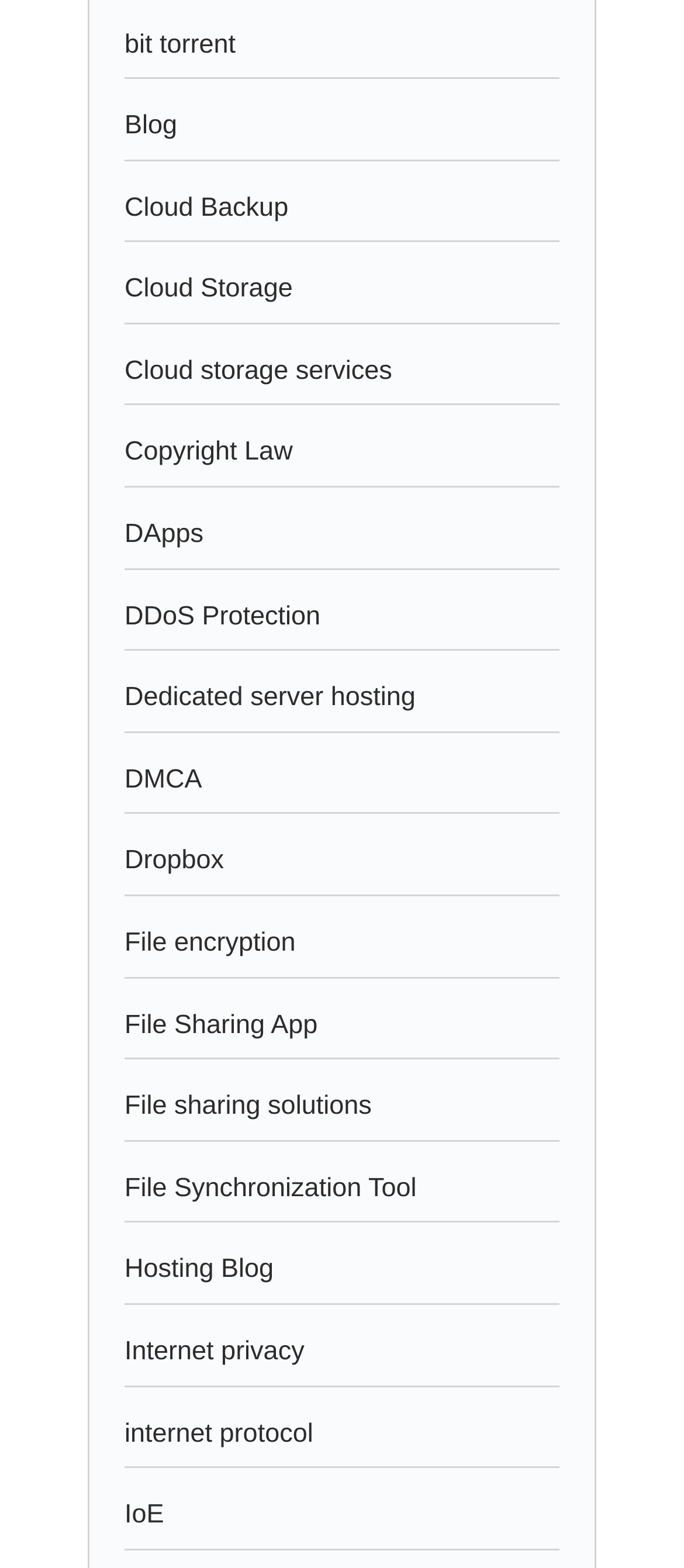Identify the bounding box coordinates of the region that needs to be clicked to carry out this instruction: "learn about cloud storage services". Provide these coordinates as four float numbers ranging from 0 to 1, i.e., [left, top, right, bottom].

[0.182, 0.227, 0.573, 0.246]